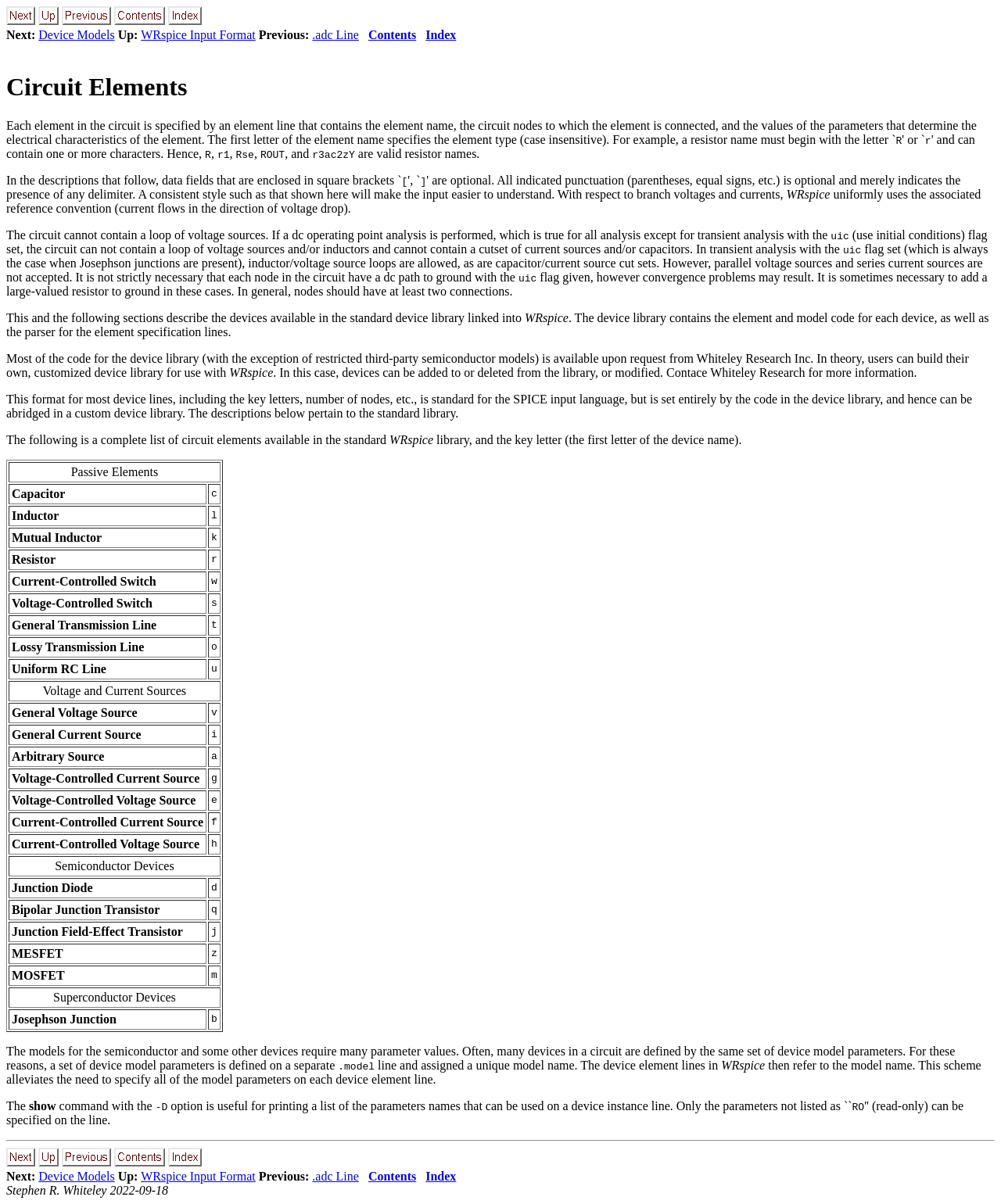Provide a thorough and detailed response to the question by examining the image: 
What is the key letter for a capacitor?

The webpage provides a table listing the circuit elements available in the standard library, and the key letter for a capacitor is 'c', as shown in the table.